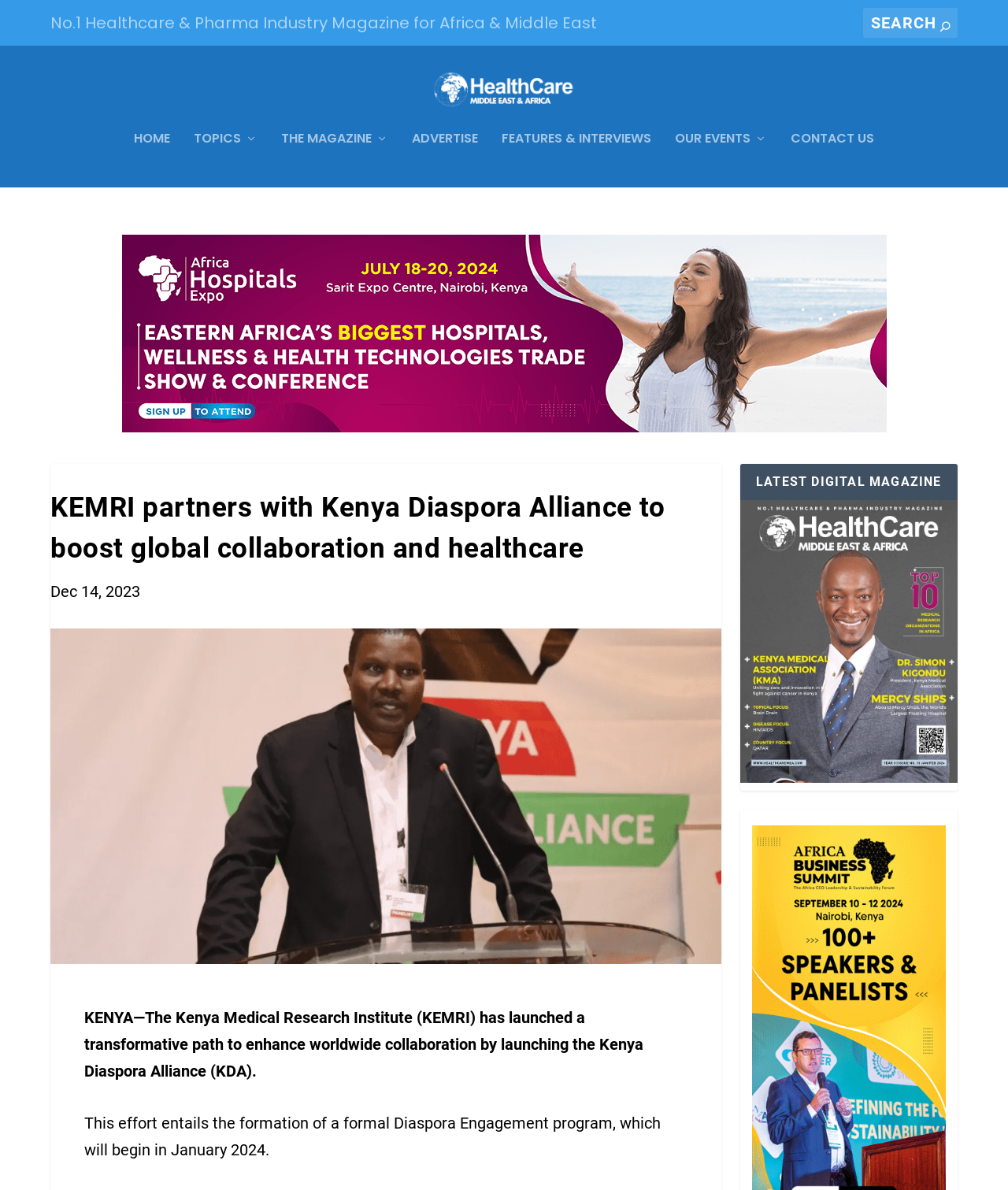Pinpoint the bounding box coordinates of the clickable area necessary to execute the following instruction: "Learn more about HealthCare Middle East & Africa Magazine". The coordinates should be given as four float numbers between 0 and 1, namely [left, top, right, bottom].

[0.05, 0.052, 0.95, 0.111]